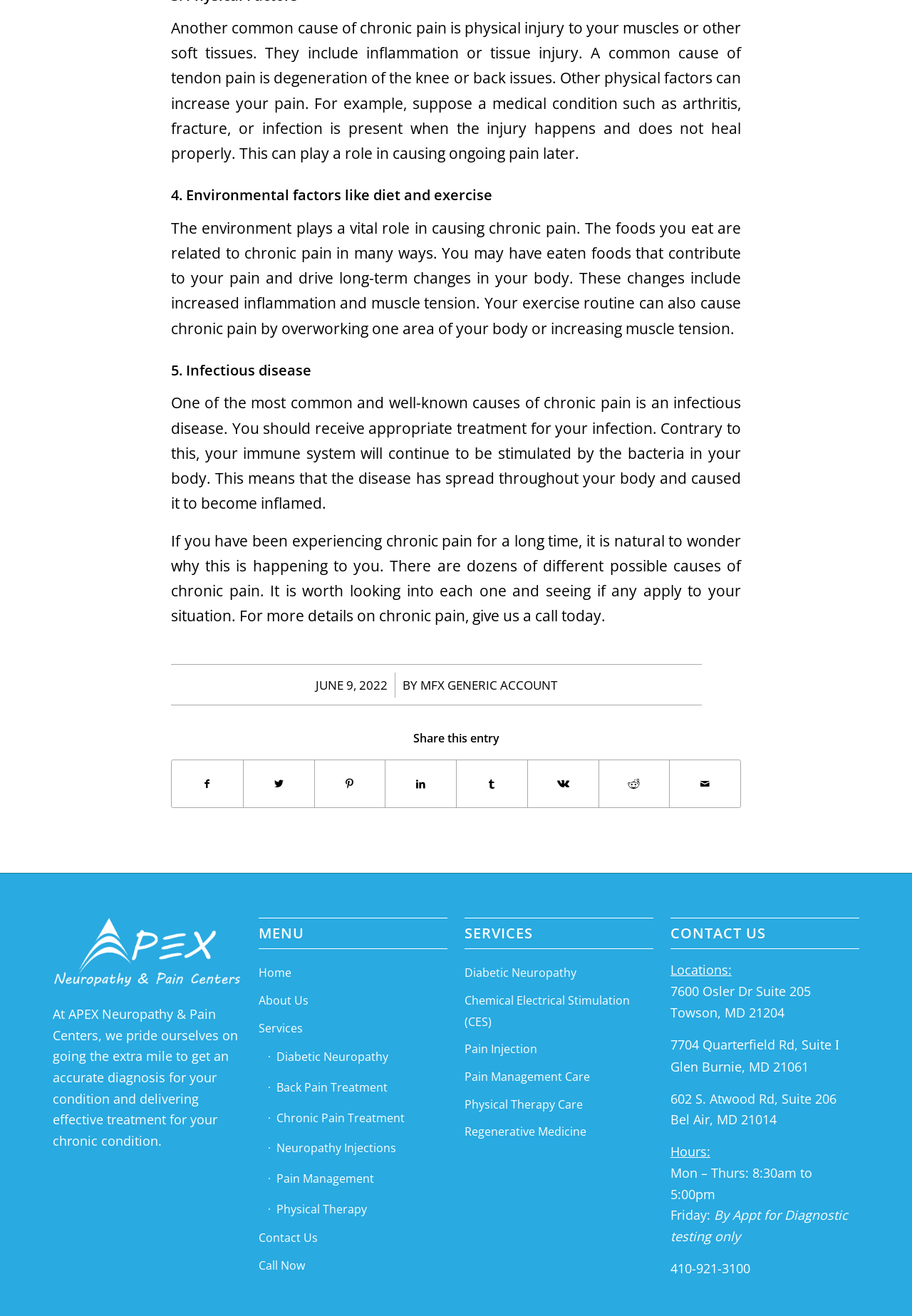Please find the bounding box coordinates of the section that needs to be clicked to achieve this instruction: "Call Now".

[0.283, 0.952, 0.491, 0.973]